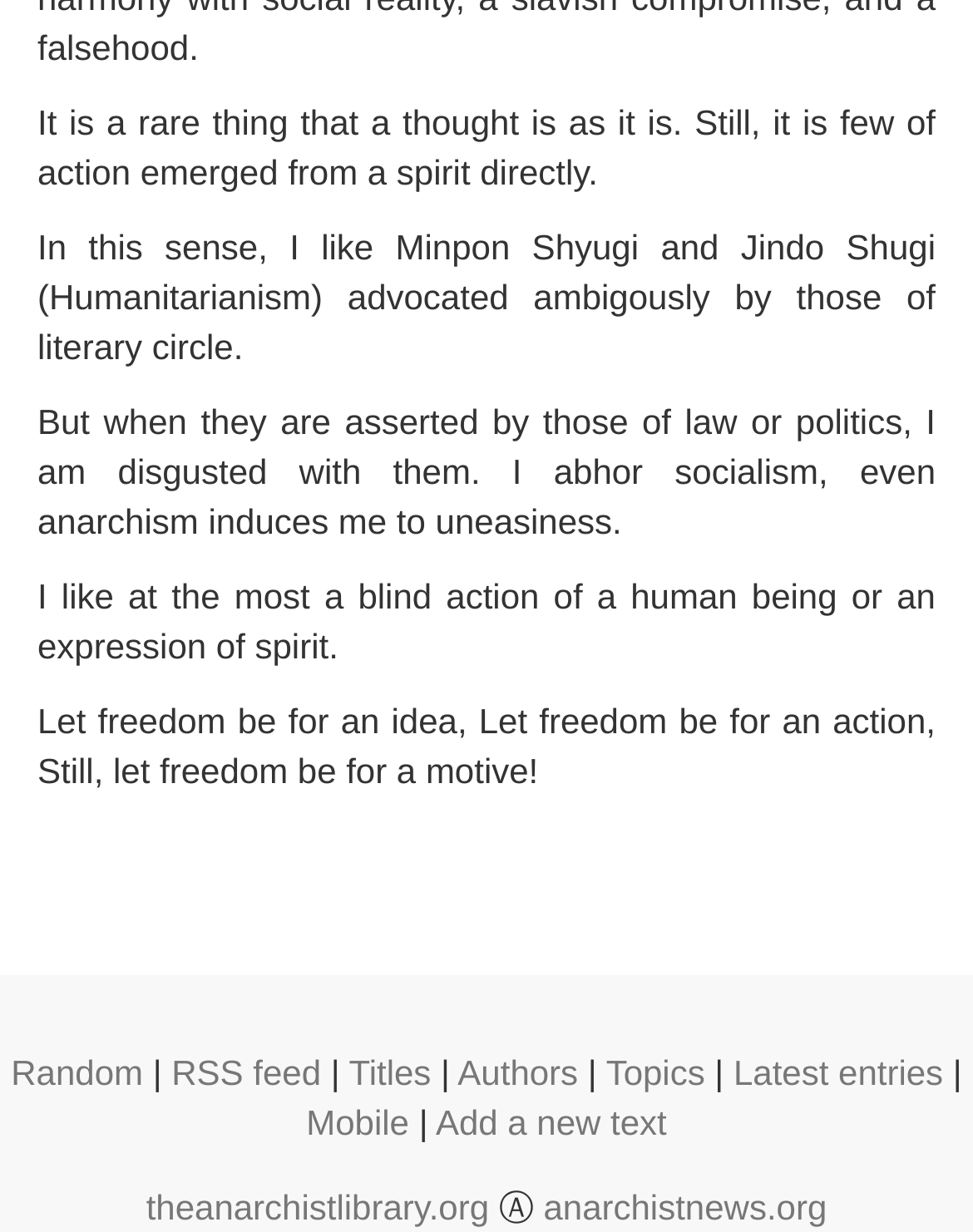Please mark the clickable region by giving the bounding box coordinates needed to complete this instruction: "Click on Random".

[0.011, 0.853, 0.147, 0.886]